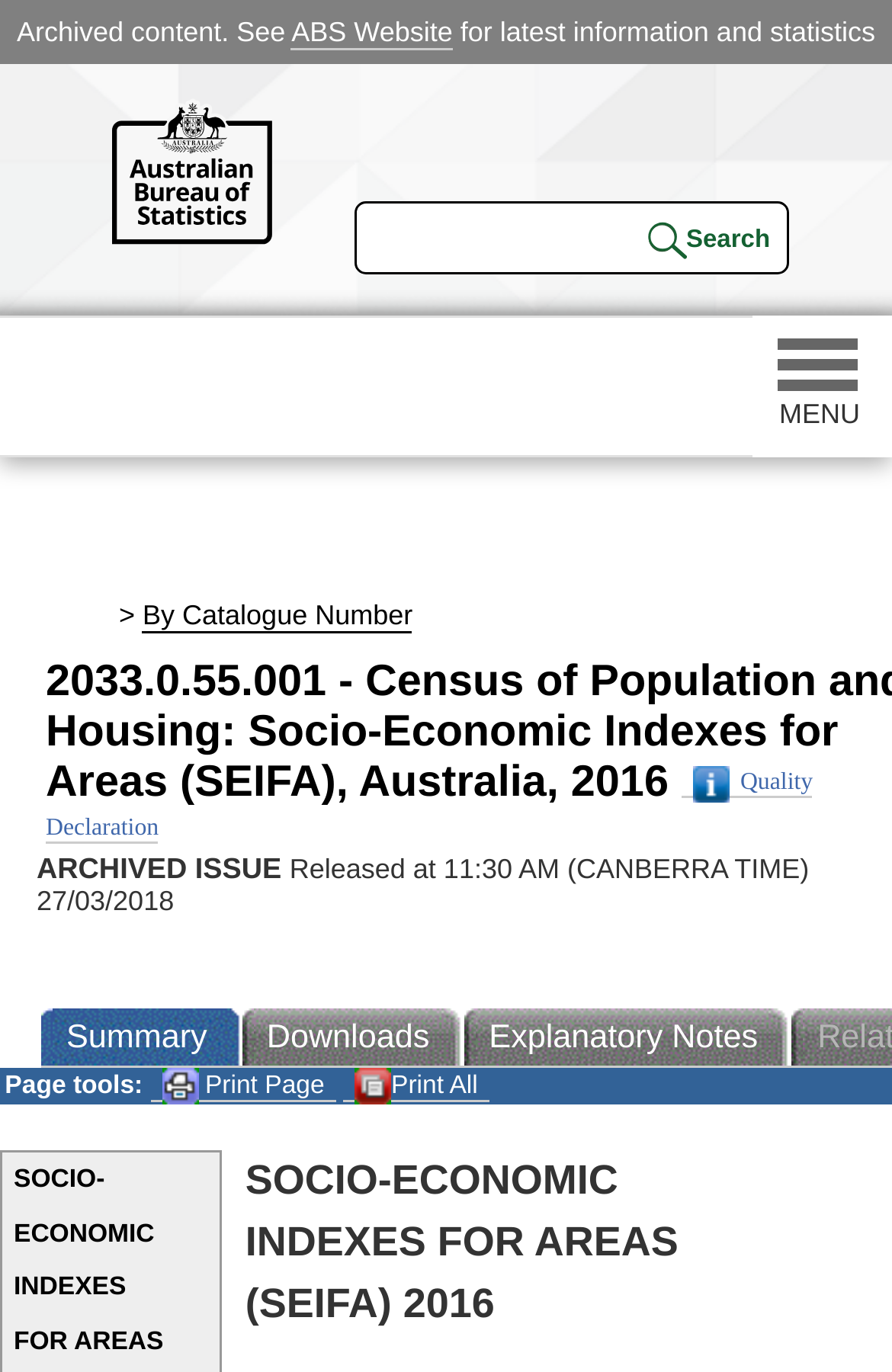Based on what you see in the screenshot, provide a thorough answer to this question: What is the purpose of the textbox?

The textbox is located next to a search button and has a description 'Search for: Submit search query:', indicating that its purpose is to input search queries.